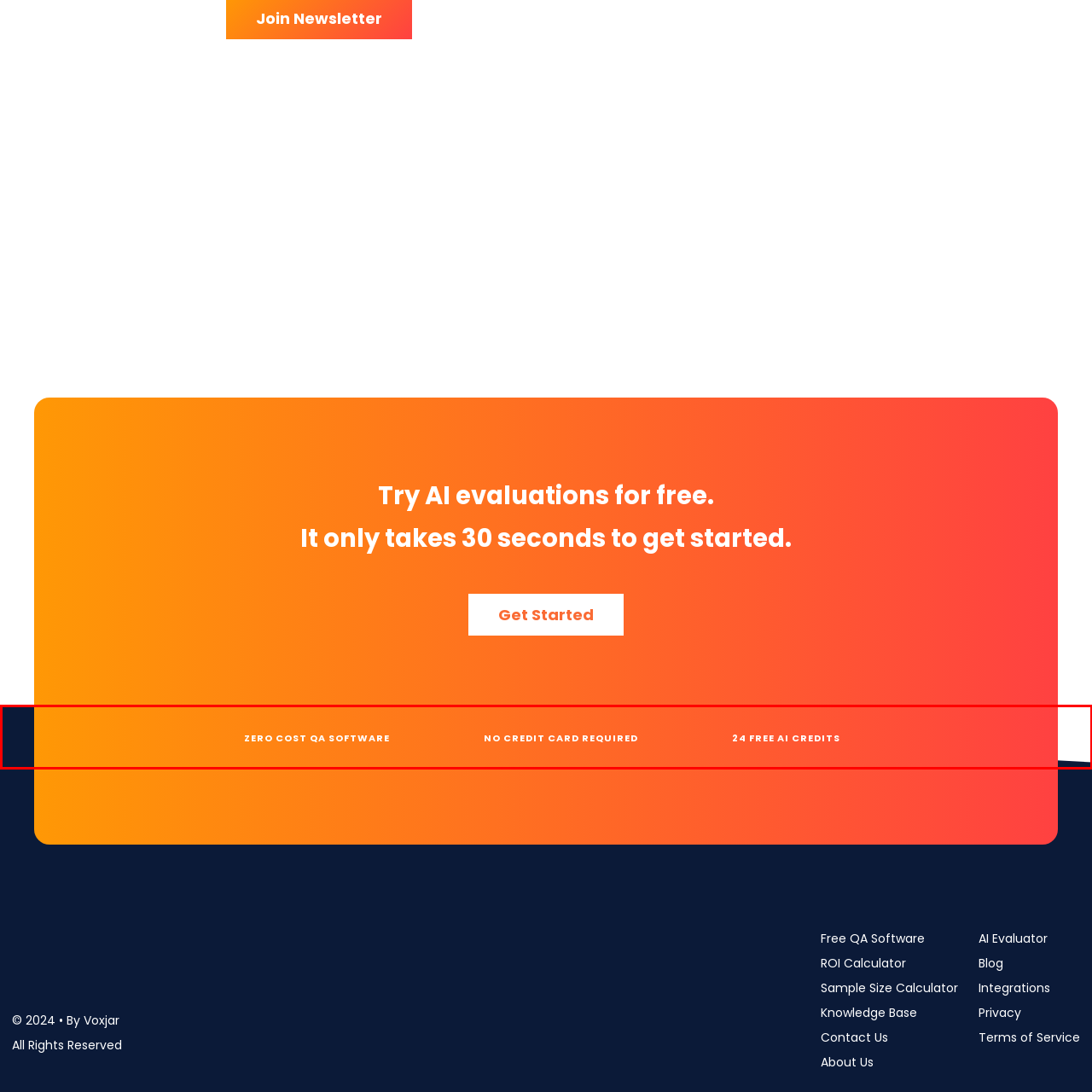Is a credit card required to use the service?
Inspect the image within the red bounding box and answer concisely using one word or a short phrase.

No